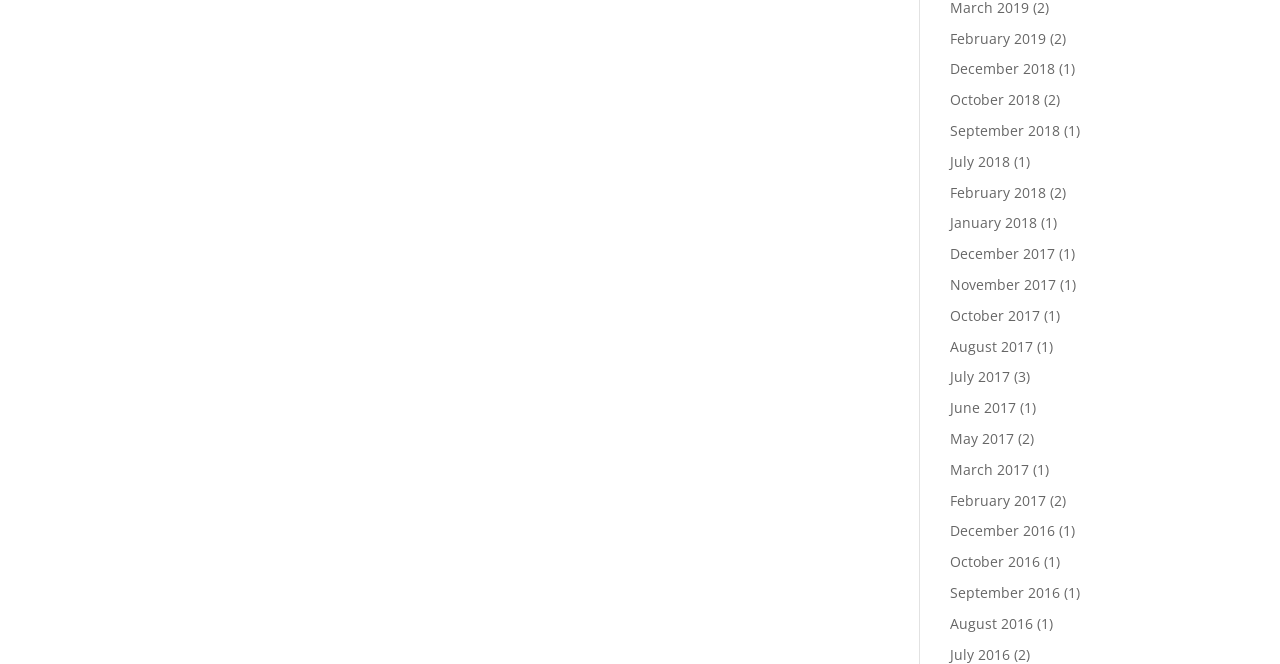Identify the bounding box coordinates of the region I need to click to complete this instruction: "View February 2019".

[0.742, 0.043, 0.817, 0.072]